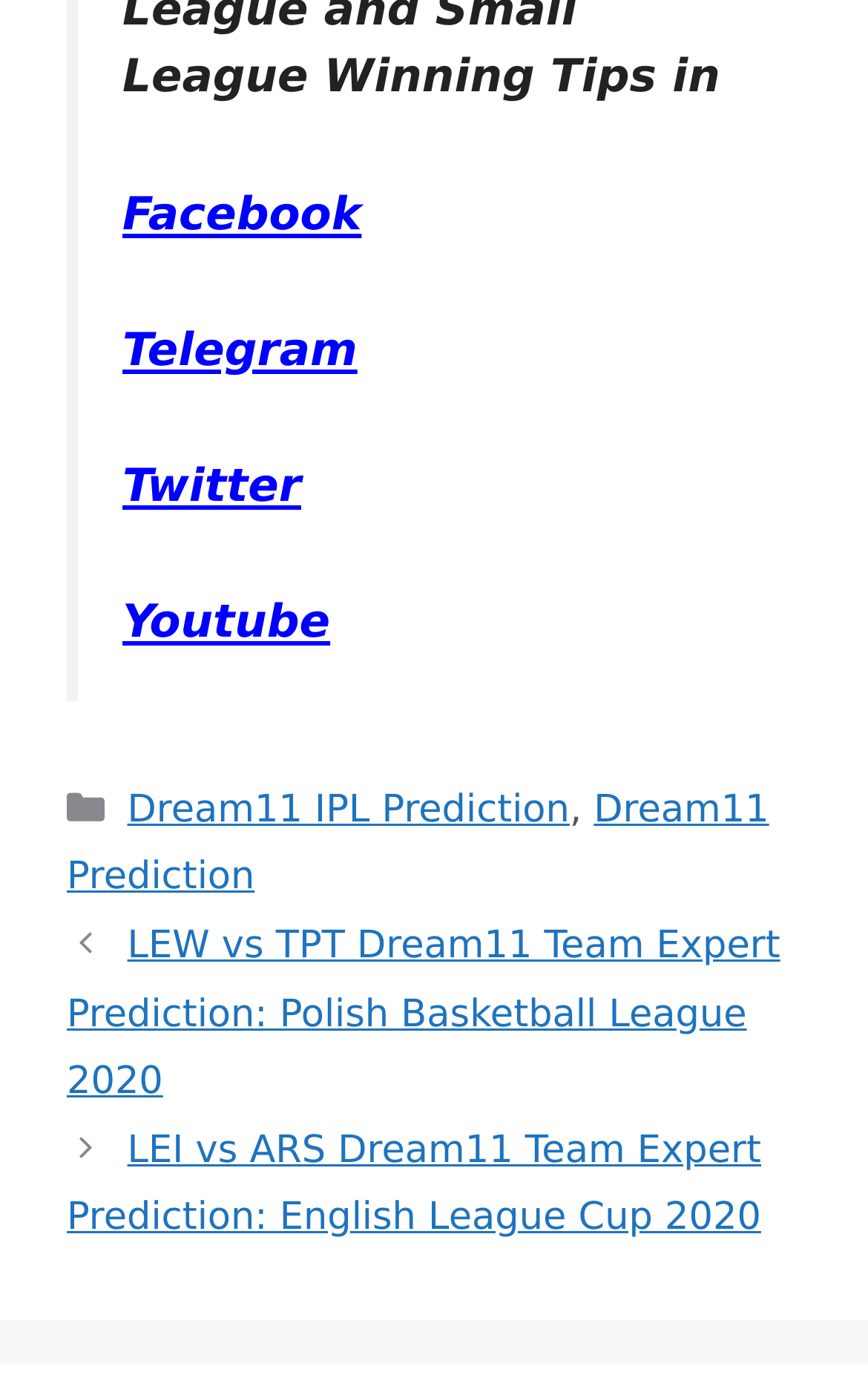Give a concise answer using only one word or phrase for this question:
What is the type of competition in the second post?

English League Cup